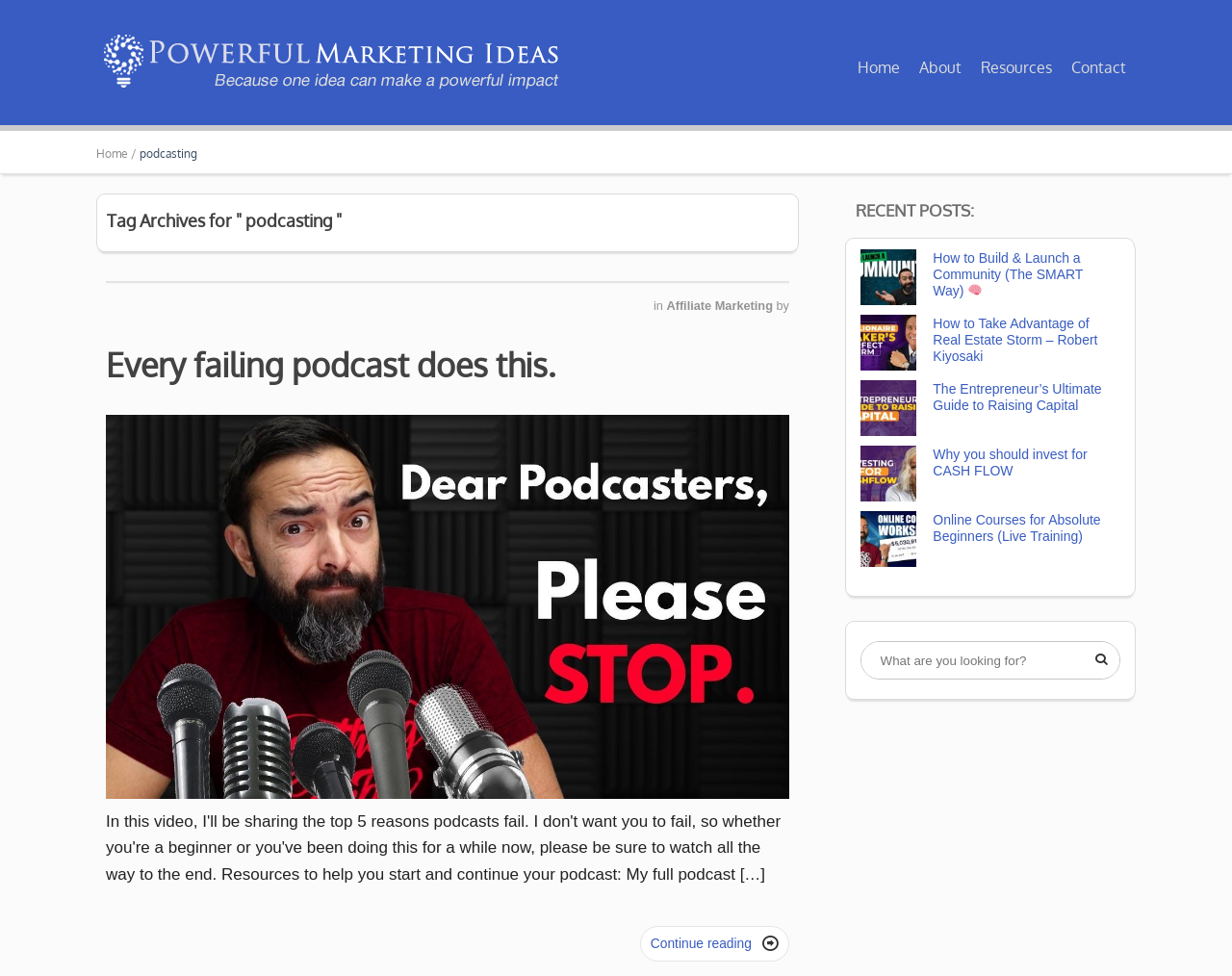Please answer the following question using a single word or phrase: 
What is the topic of the post with the emoji '🧠'?

Building a Community